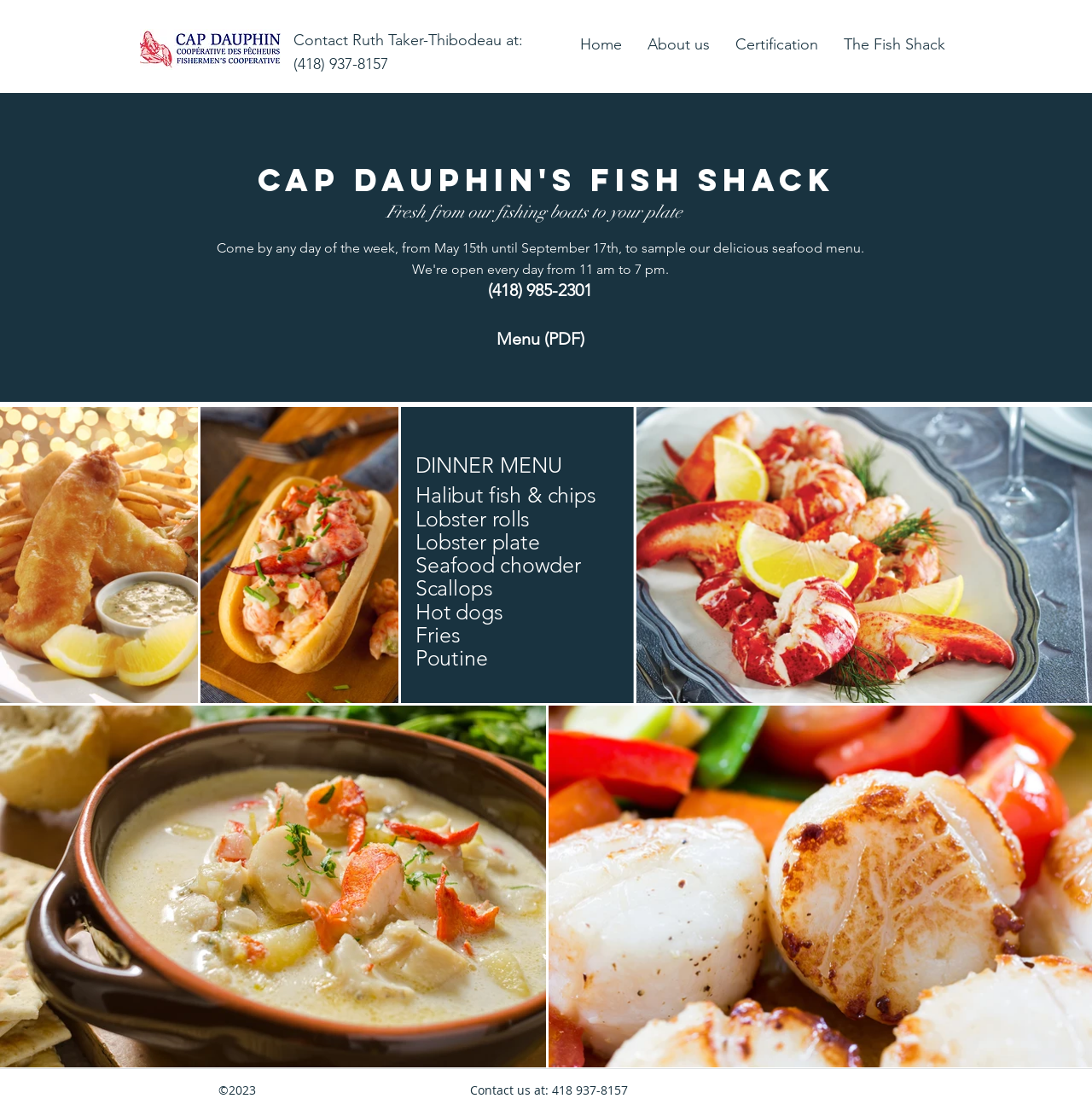When is the fish shack open?
Make sure to answer the question with a detailed and comprehensive explanation.

I found the answer by looking at the static text element with the text 'Come by any day of the week, from May 15th until September 17th, to sample our delicious seafood menu.' which is located in the main section of the webpage.